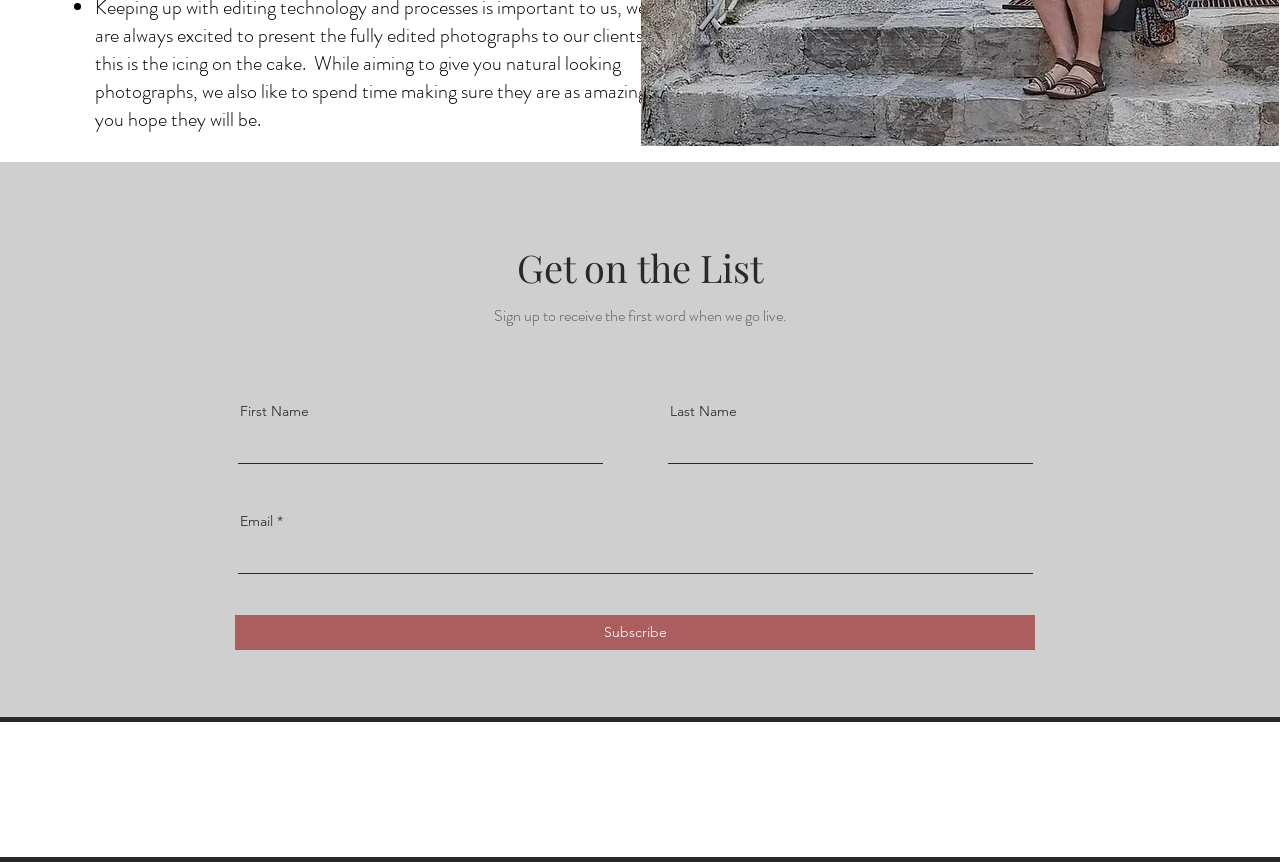Provide a short, one-word or phrase answer to the question below:
What is the position of the 'Subscribe' button?

Below the input fields